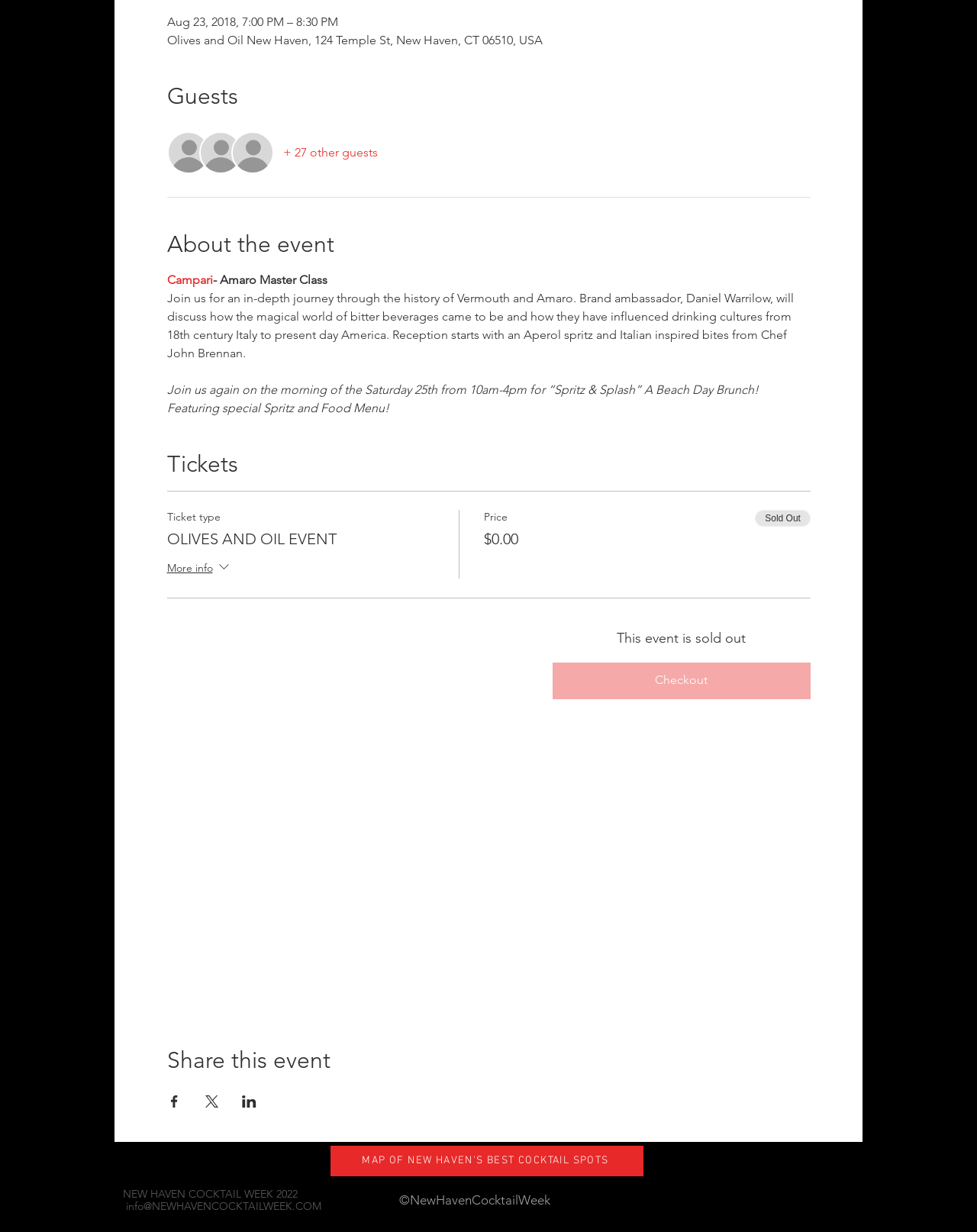What is the topic of the event?
Answer the question with as much detail as you can, using the image as a reference.

The topic of the event can be found in the link element that reads 'Campari - Amaro Master Class'. This element is located below the 'About the event' heading.